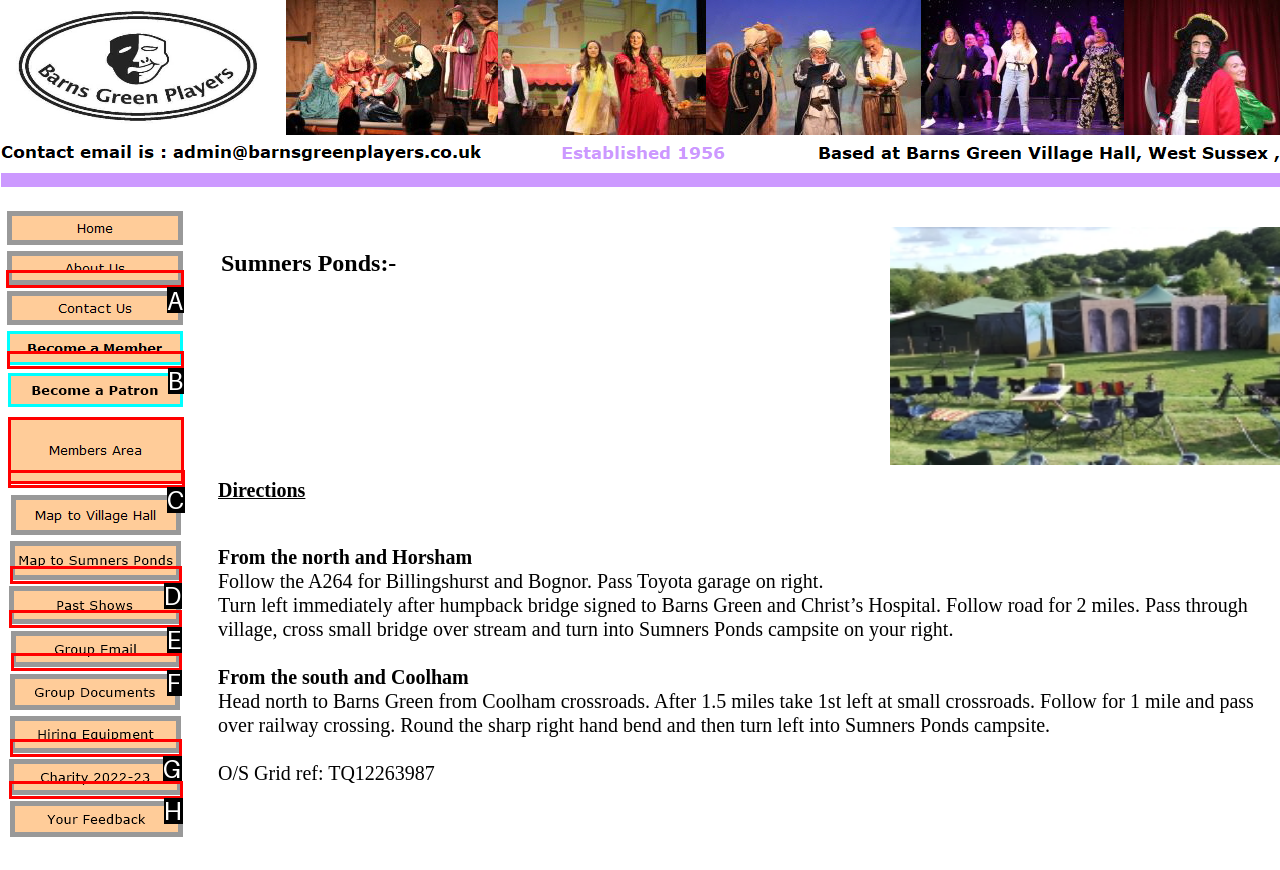Determine which option you need to click to execute the following task: Learn about BGP. Provide your answer as a single letter.

A